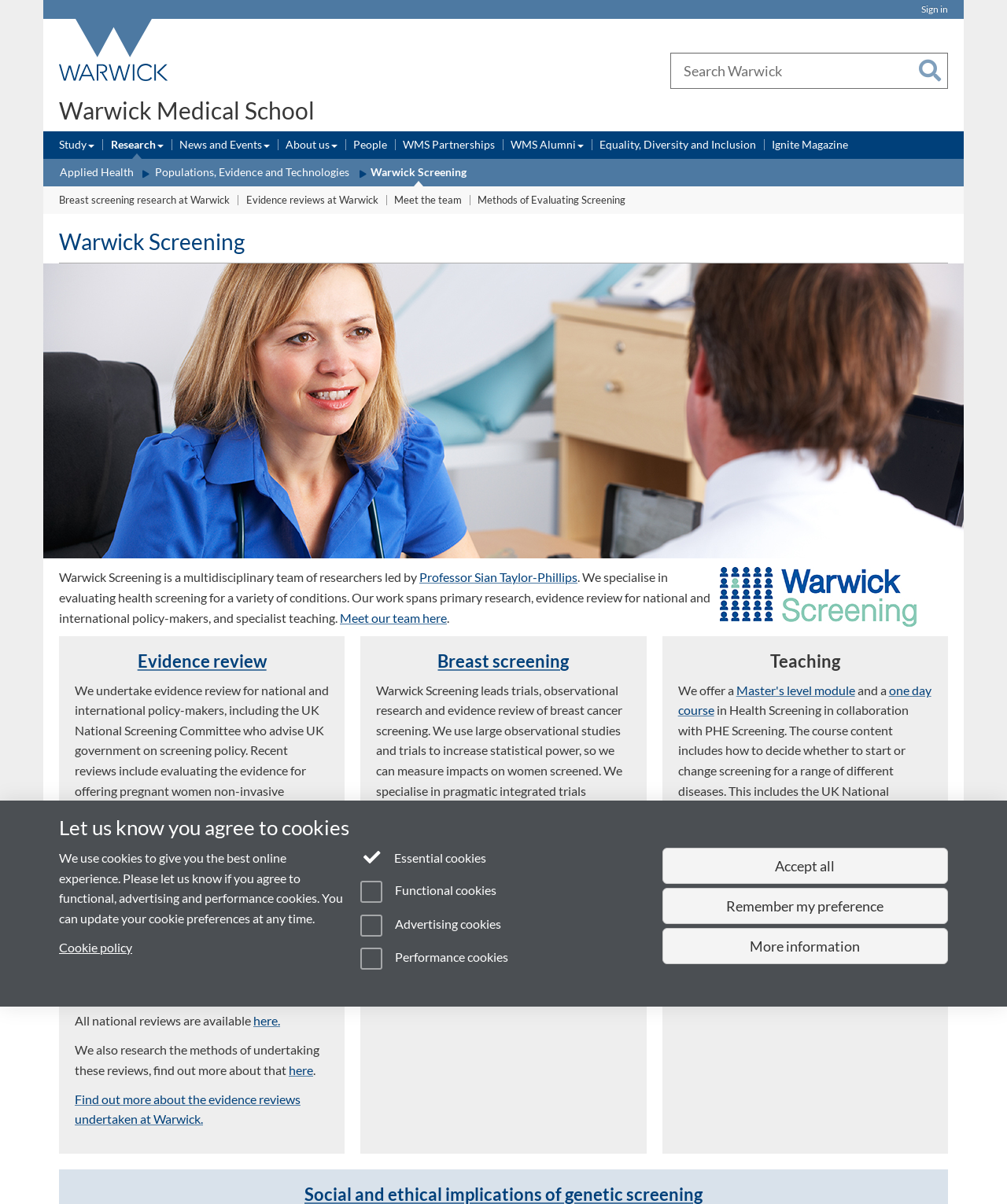What is the purpose of the team led by Professor Sian Taylor-Phillips?
Answer the question with a single word or phrase derived from the image.

Evaluating health screening